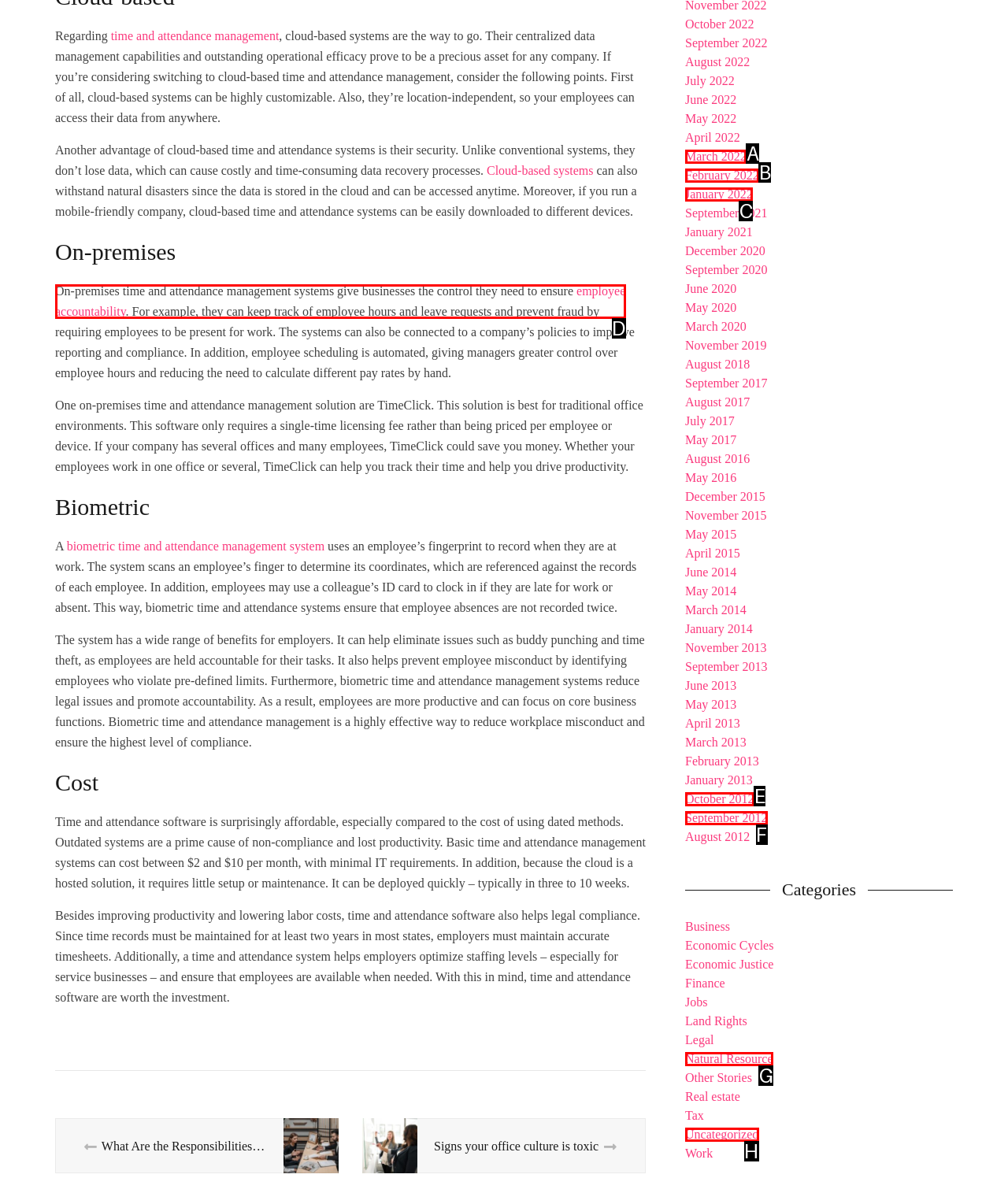Please select the letter of the HTML element that fits the description: Natural Resource. Answer with the option's letter directly.

G